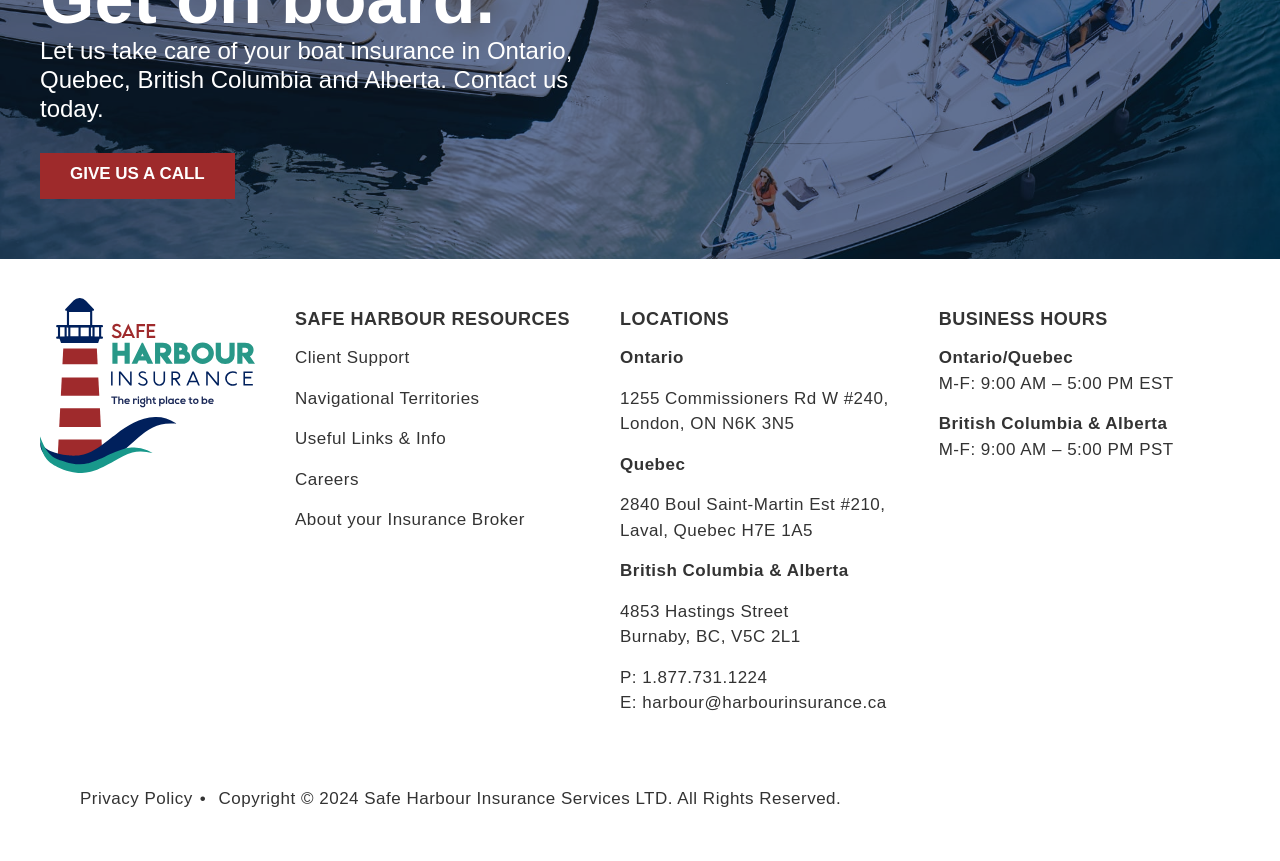What is the email address to contact the company?
Refer to the image and provide a one-word or short phrase answer.

harbour@harbourinsurance.ca